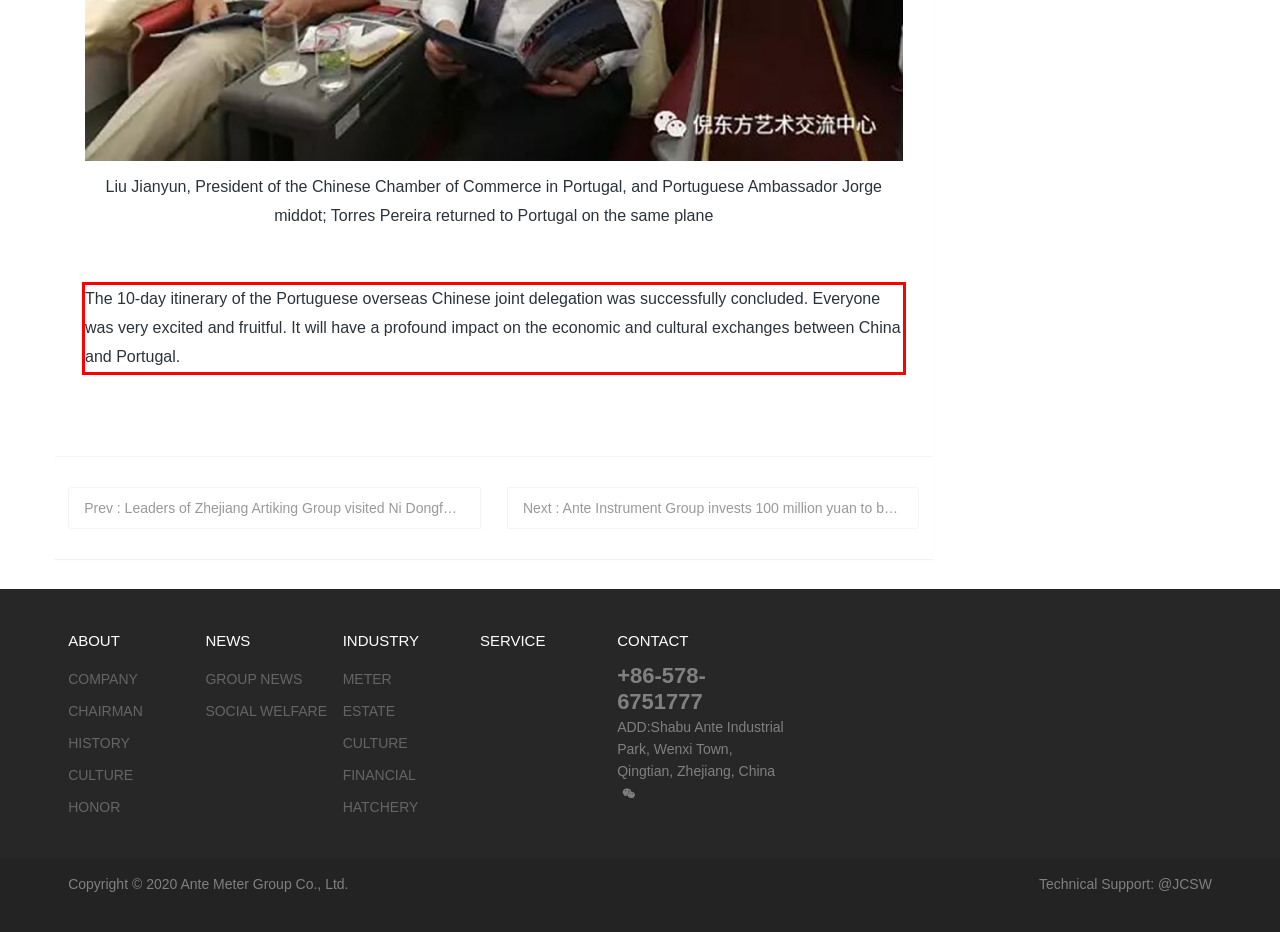Review the screenshot of the webpage and recognize the text inside the red rectangle bounding box. Provide the extracted text content.

The 10-day itinerary of the Portuguese overseas Chinese joint delegation was successfully concluded. Everyone was very excited and fruitful. It will have a profound impact on the economic and cultural exchanges between China and Portugal.